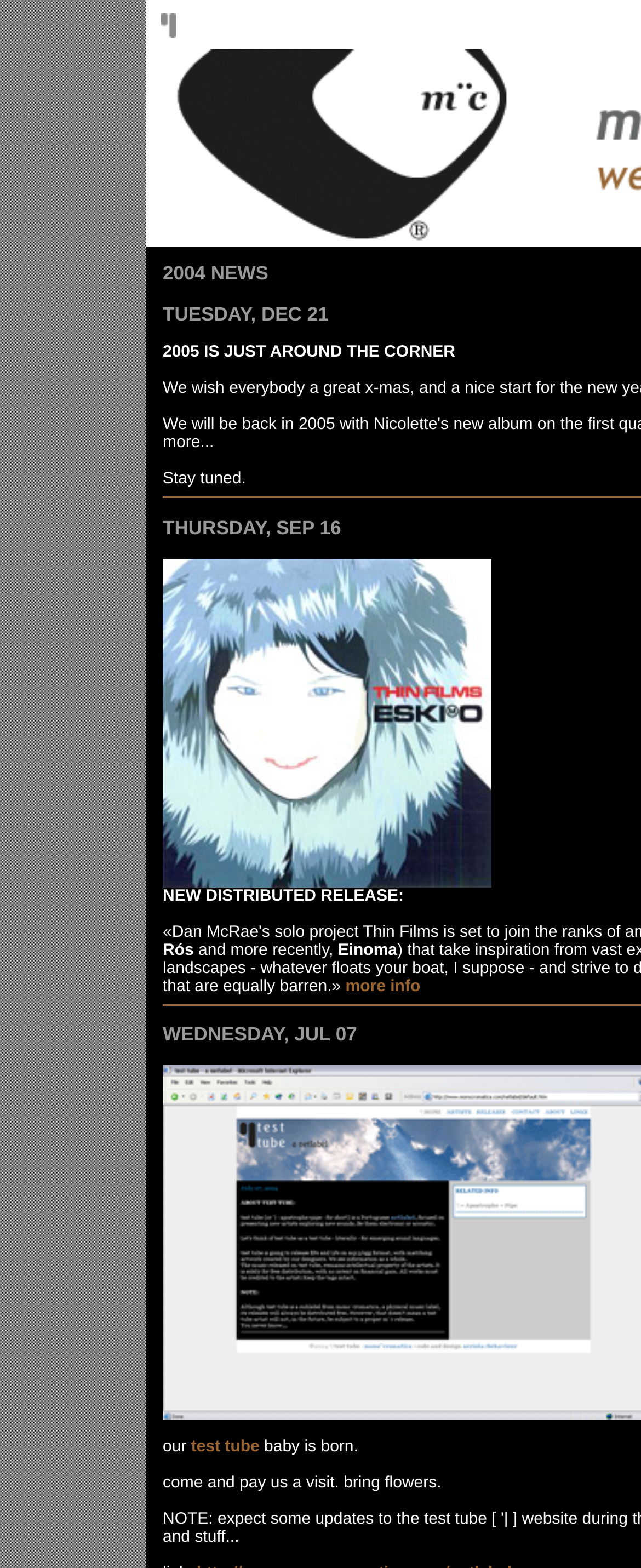From the element description alt="test tube website" name="testtube_logo", predict the bounding box coordinates of the UI element. The coordinates must be specified in the format (top-left x, top-left y, bottom-right x, bottom-right y) and should be within the 0 to 1 range.

[0.251, 0.015, 0.274, 0.027]